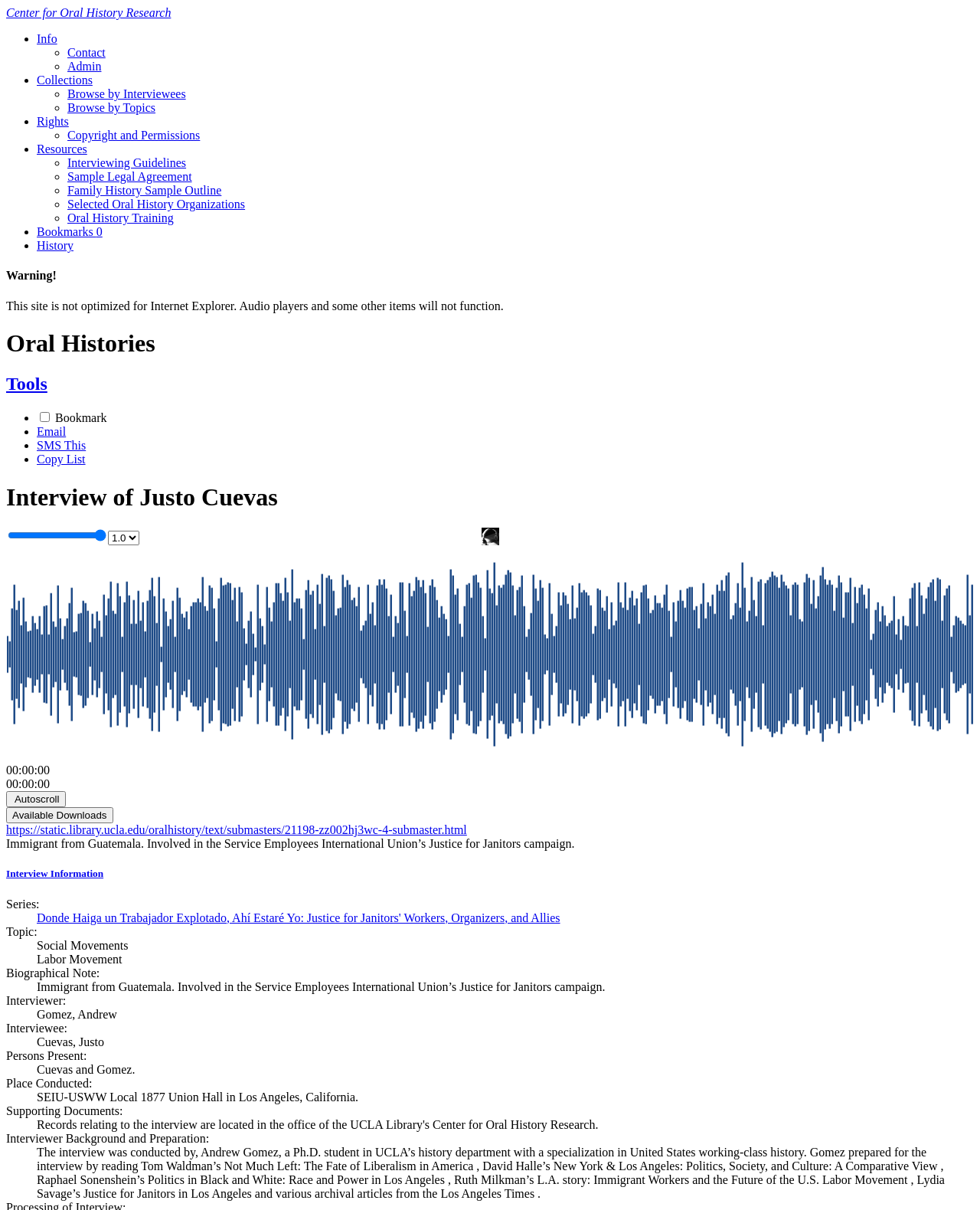Refer to the image and provide a thorough answer to this question:
What is the topic of the interview?

I found the answer by looking at the description list detail with the text 'Social Movements' under the topic category, which indicates the topic of the interview.